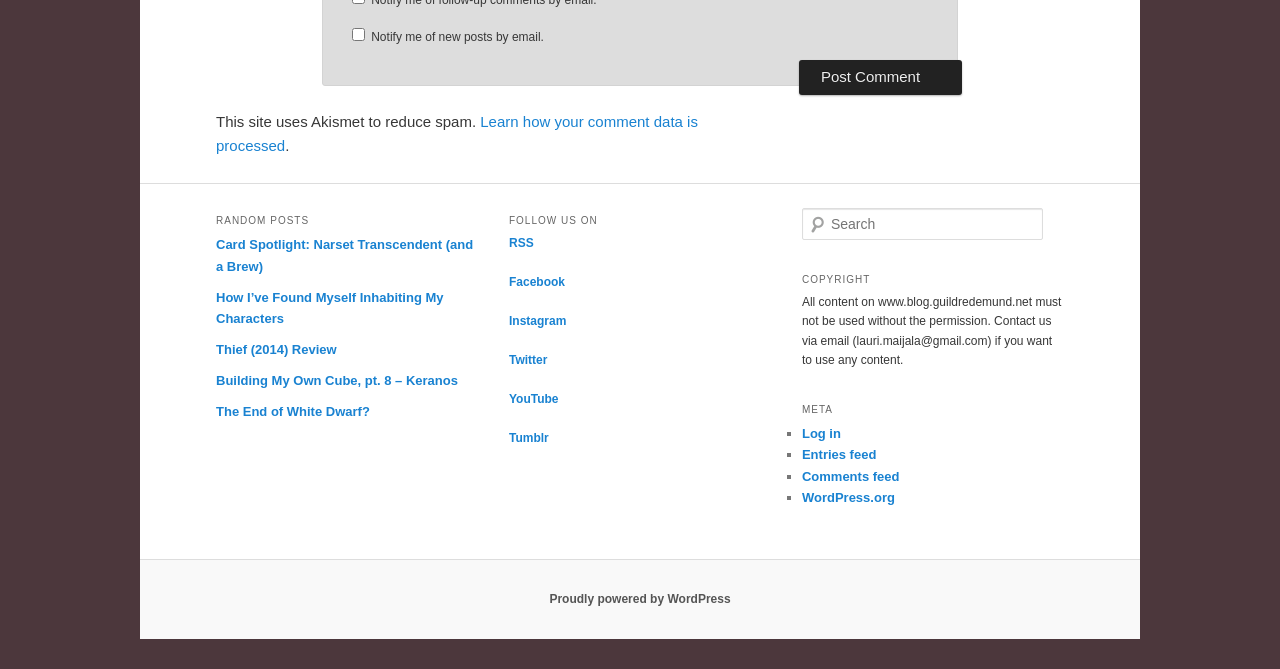Analyze the image and provide a detailed answer to the question: What is the copyright policy of the website?

The webpage has a section titled 'COPYRIGHT' that states 'All content on www.blog.guildredemund.net must not be used without the permission. Contact us via email (lauri.maijala@gmail.com) if you want to use any content.' This suggests that the website requires permission to use any of its content.